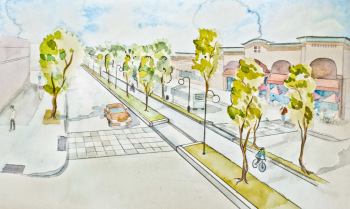Look at the image and give a detailed response to the following question: What is the purpose of the design?

The caption states that the design 'exemplifies the integration of bicycle infrastructure into urban planning, promoting sustainable transportation choices and enhancing community well-being', which implies that the primary purpose of the design is to promote sustainable transportation options.